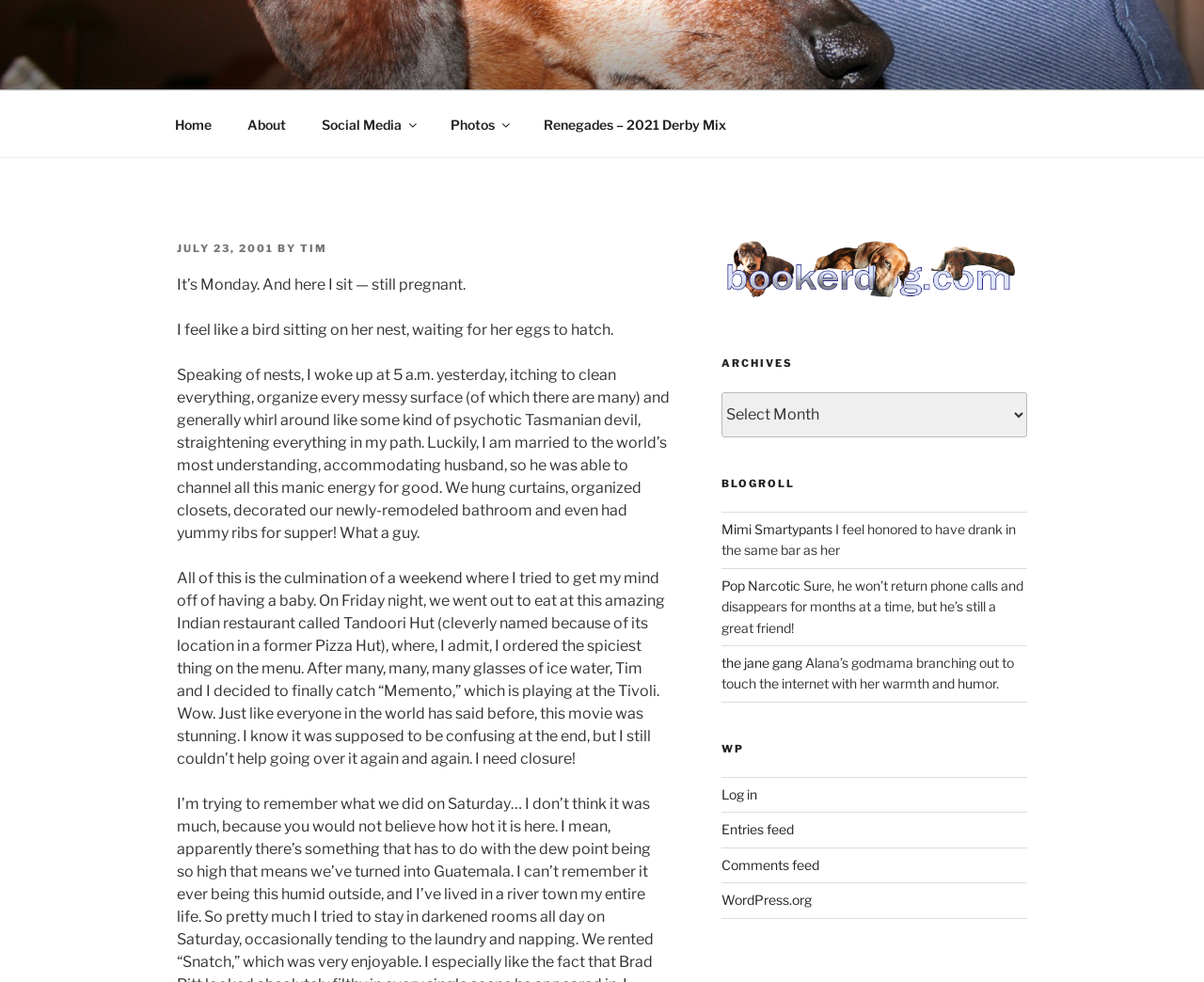What is the name of the website?
Answer the question with a single word or phrase derived from the image.

Bookerdog.com